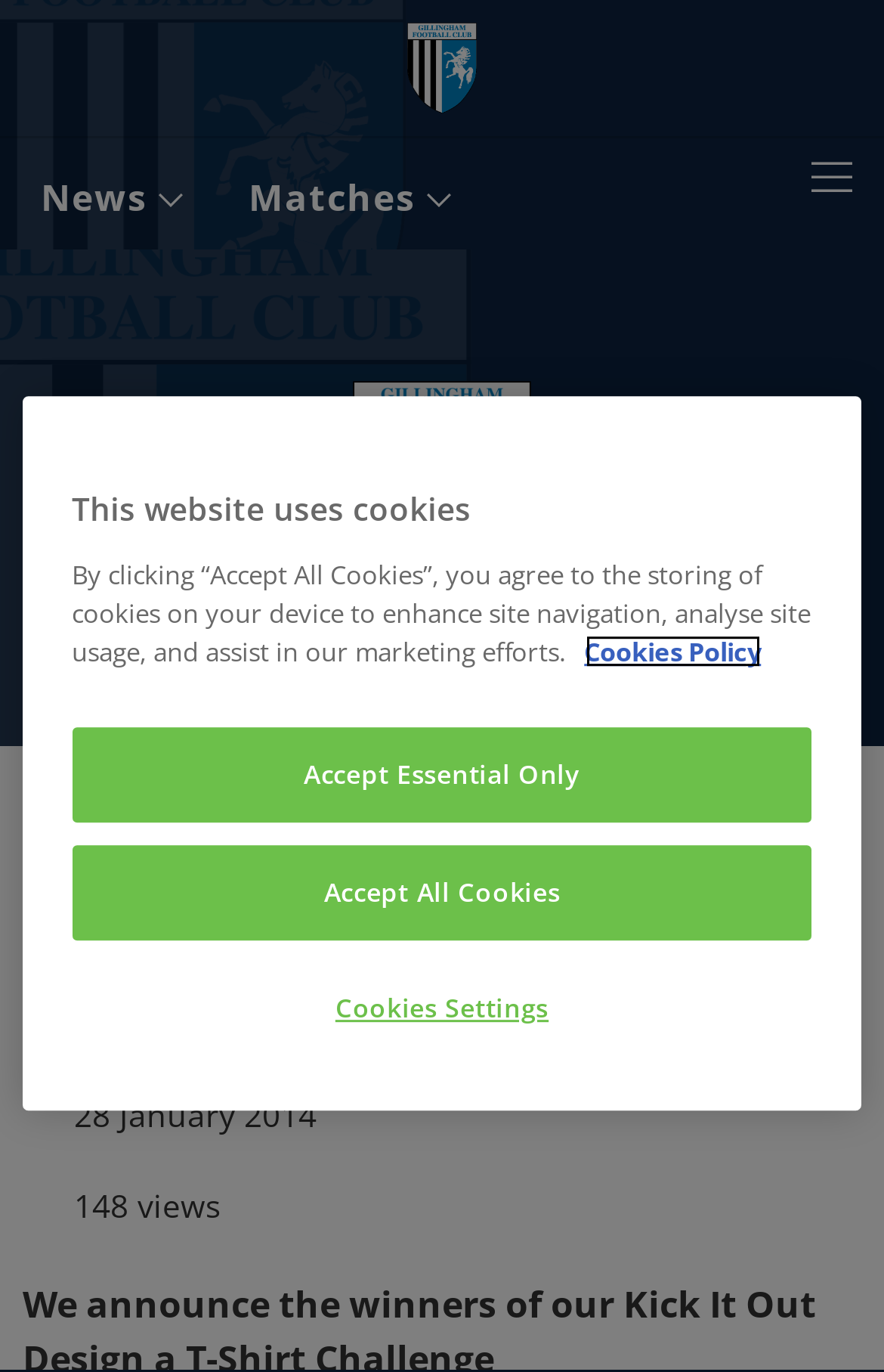What is the date of the news article?
Respond to the question with a single word or phrase according to the image.

28 January 2014